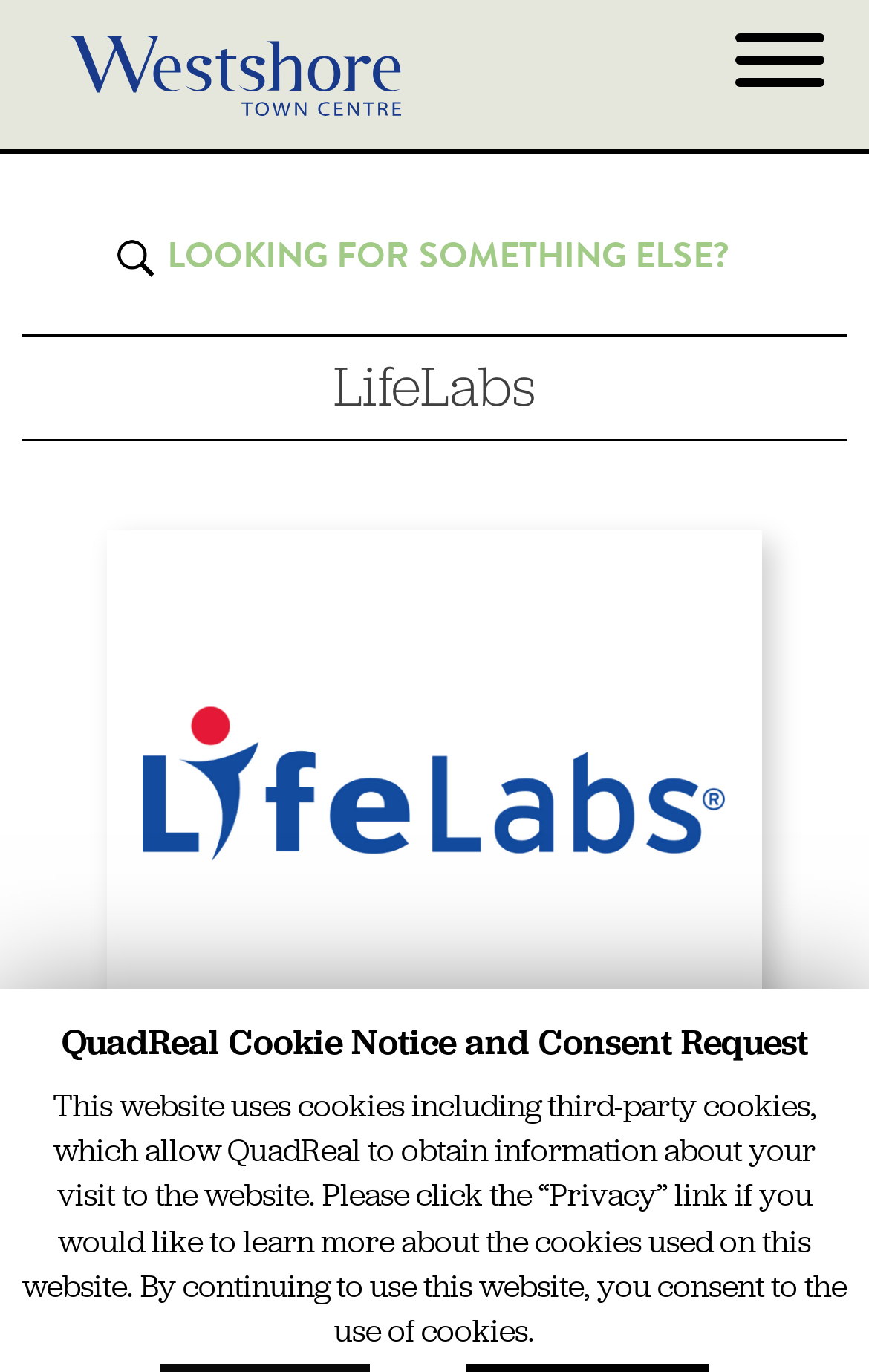Identify the bounding box coordinates for the UI element that matches this description: "alt="Westshore Town Centre"".

[0.077, 0.026, 0.462, 0.095]